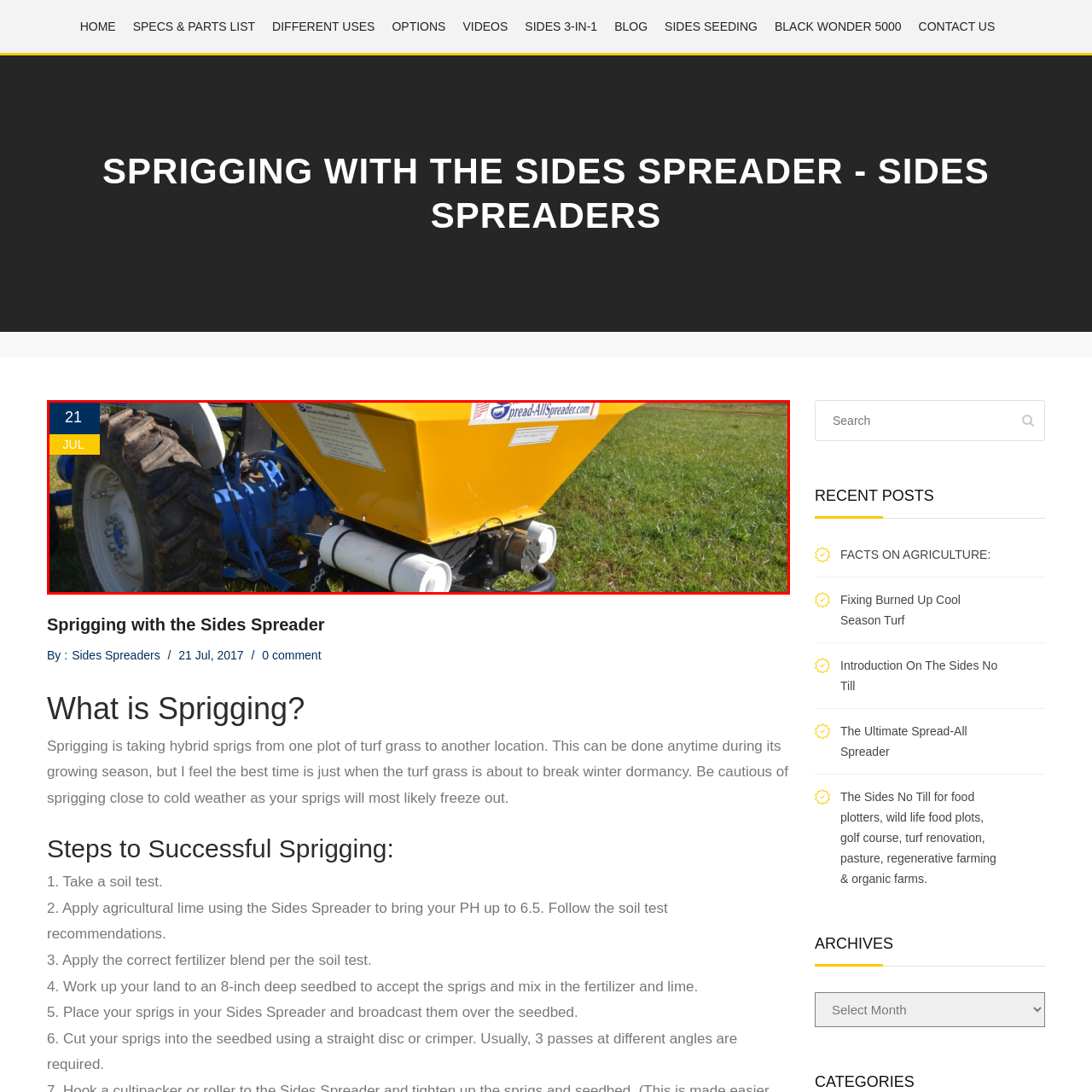Observe the image within the red boundary, What is the purpose of the tractor spreader? Respond with a one-word or short phrase answer.

Distributing materials